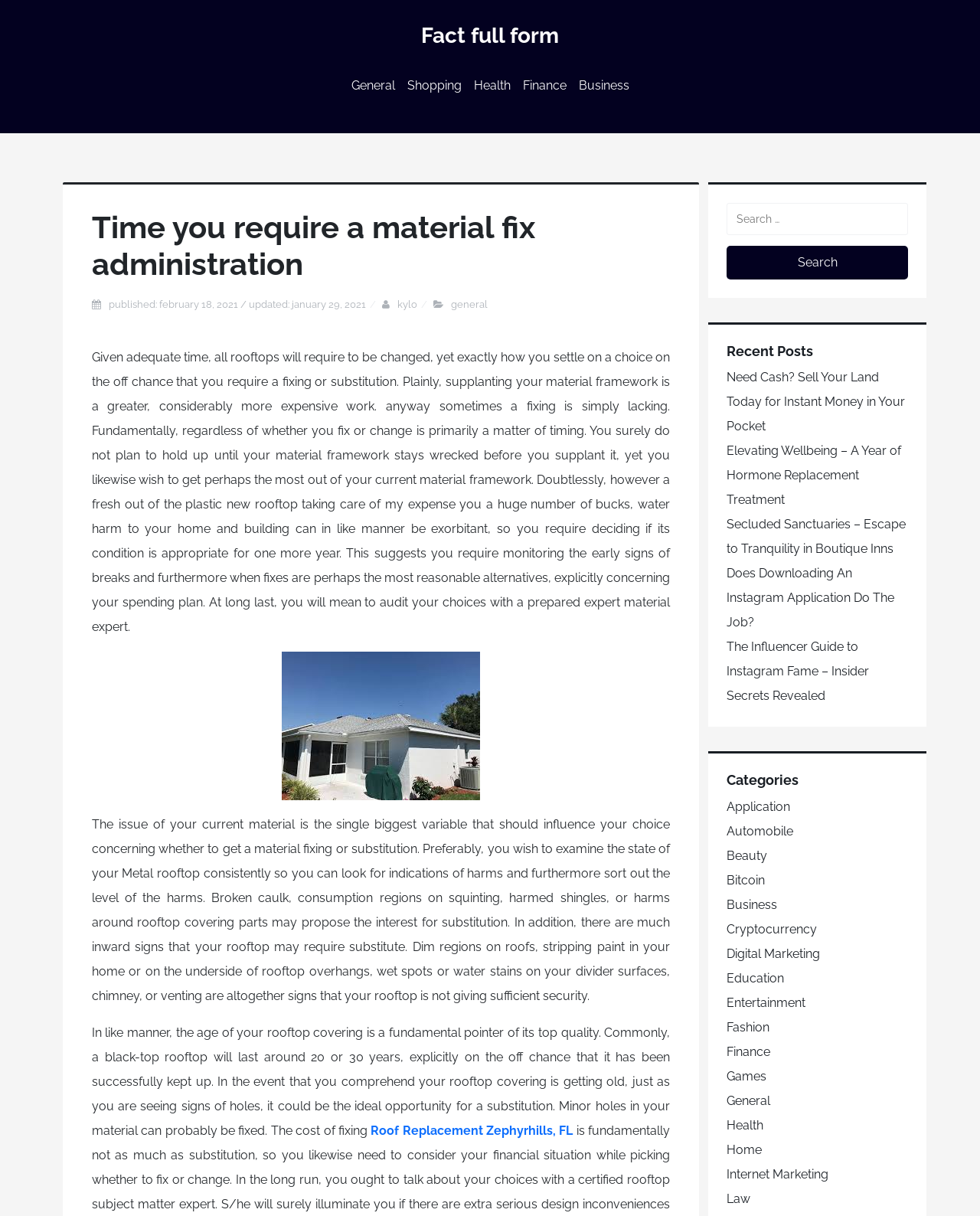What is the purpose of the search box?
Please provide a comprehensive answer based on the information in the image.

The search box is located at the top right corner of the webpage, and it has a button labeled 'Search', indicating that its purpose is to allow users to search for specific content on the website.